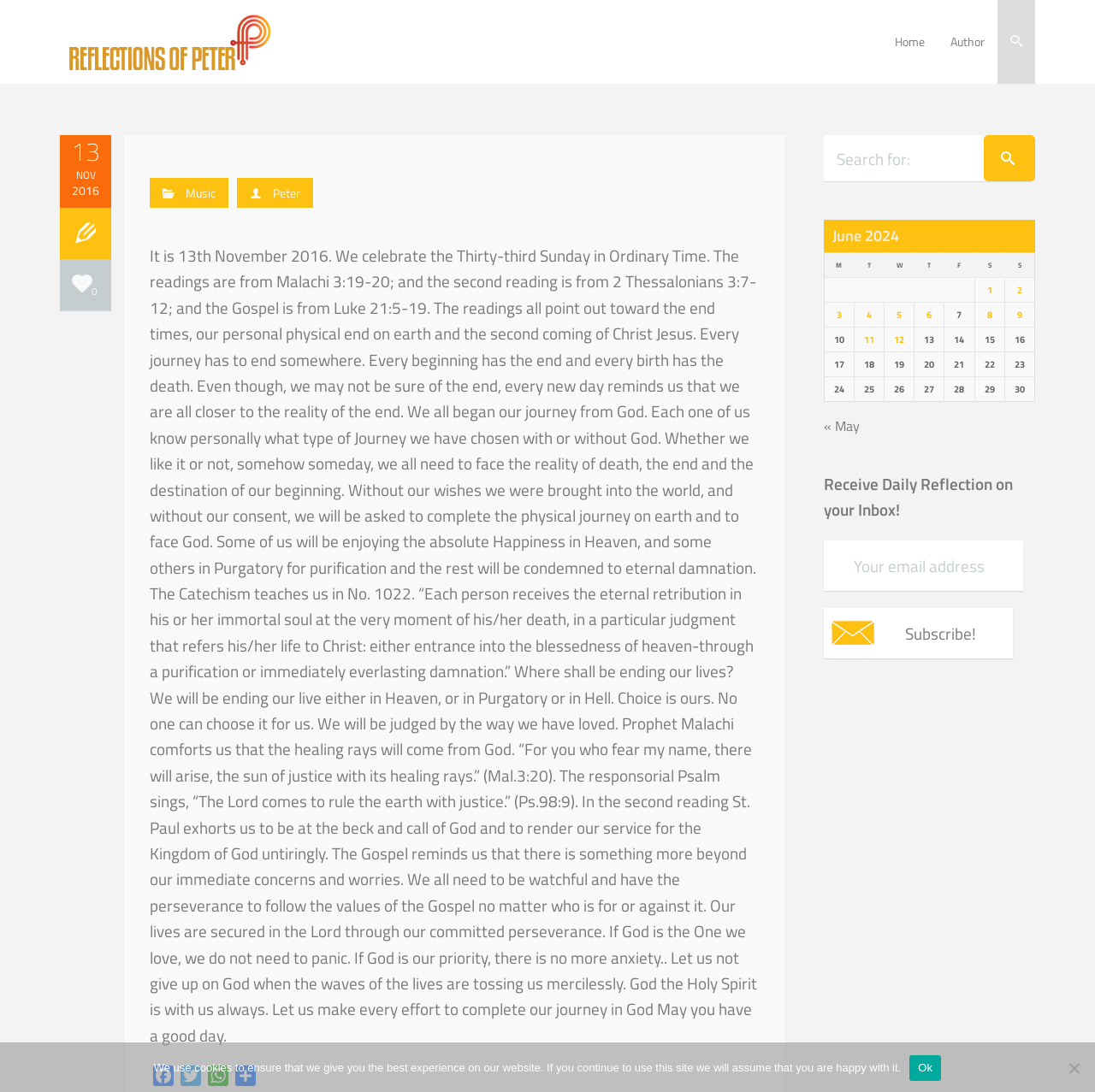Could you specify the bounding box coordinates for the clickable section to complete the following instruction: "Read the reflection on the Thirty-third Sunday in Ordinary Time"?

[0.137, 0.222, 0.691, 0.364]